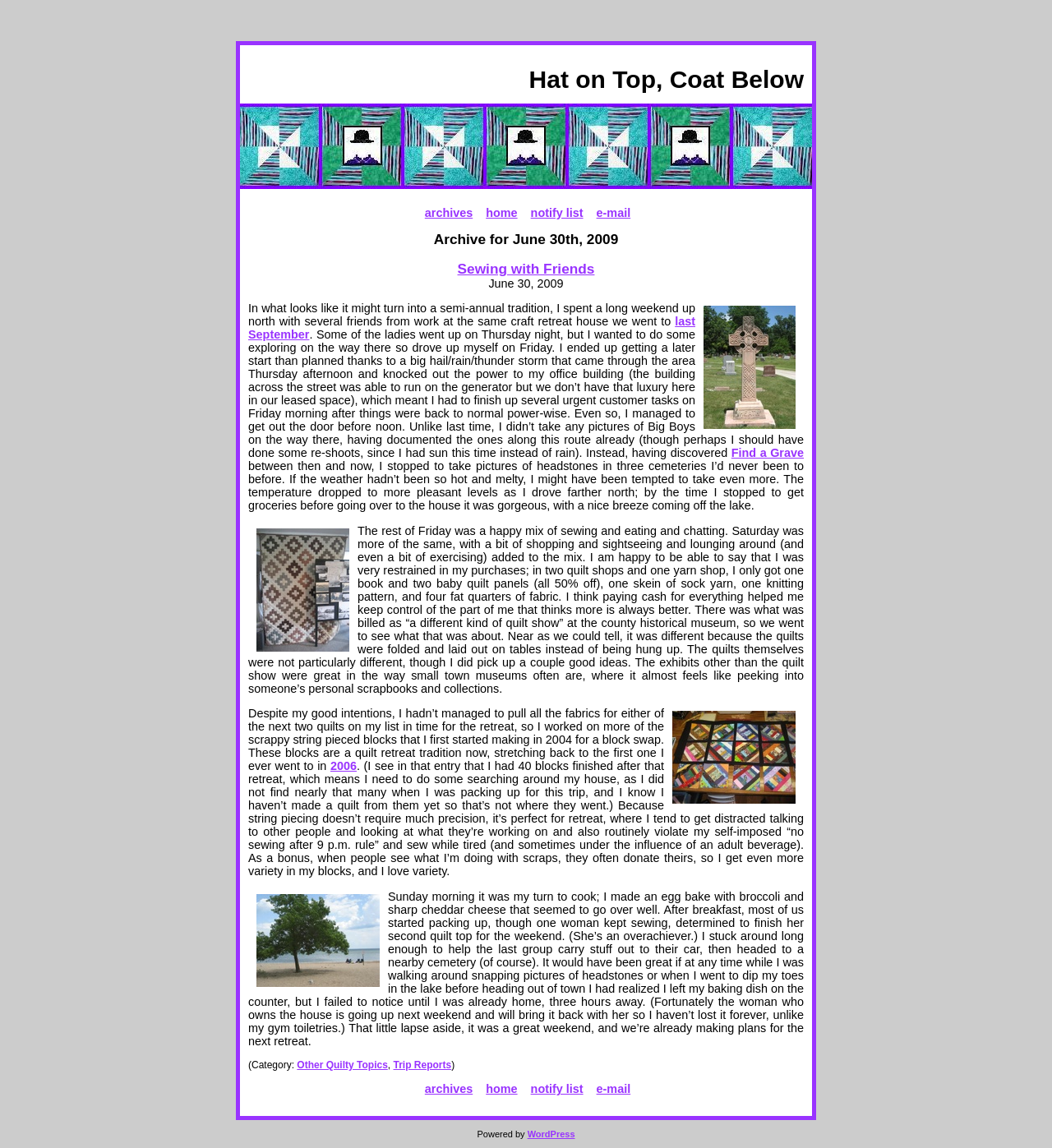What is the author doing on Friday morning?
Based on the image, give a one-word or short phrase answer.

Finishing urgent customer tasks